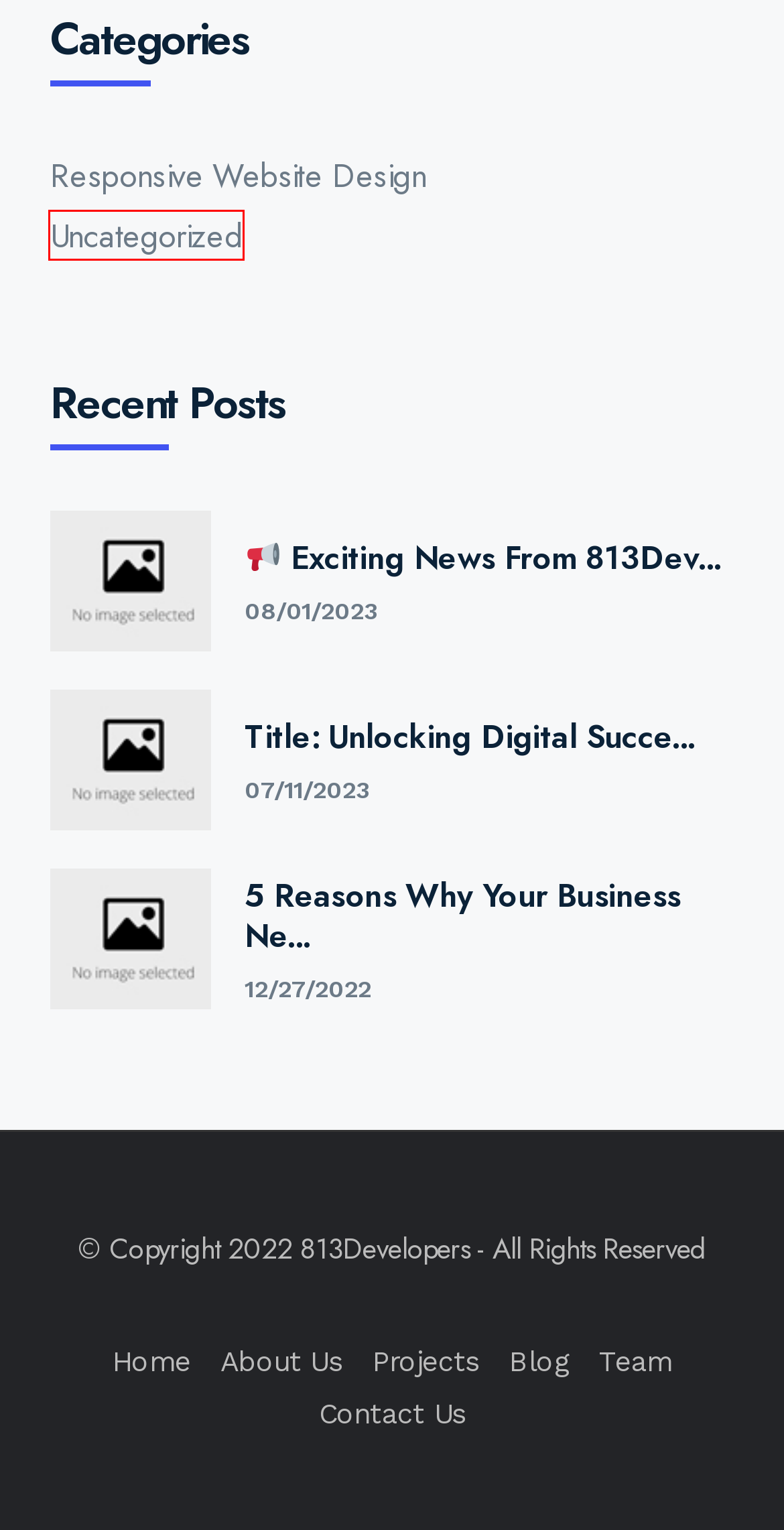Take a look at the provided webpage screenshot featuring a red bounding box around an element. Select the most appropriate webpage description for the page that loads after clicking on the element inside the red bounding box. Here are the candidates:
A. Team – Welcome to 813Developers.com
B. Contact Us – Welcome to 813Developers.com
C. Projects – Welcome to 813Developers.com
D. Uncategorized – Welcome to 813Developers.com
E. A Case Study In Responsive Web Design – Welcome to 813Developers.com
F. Blog – Welcome to 813Developers.com
G. About Us – Welcome to 813Developers.com
H. Responsive Website Design – Welcome to 813Developers.com

D